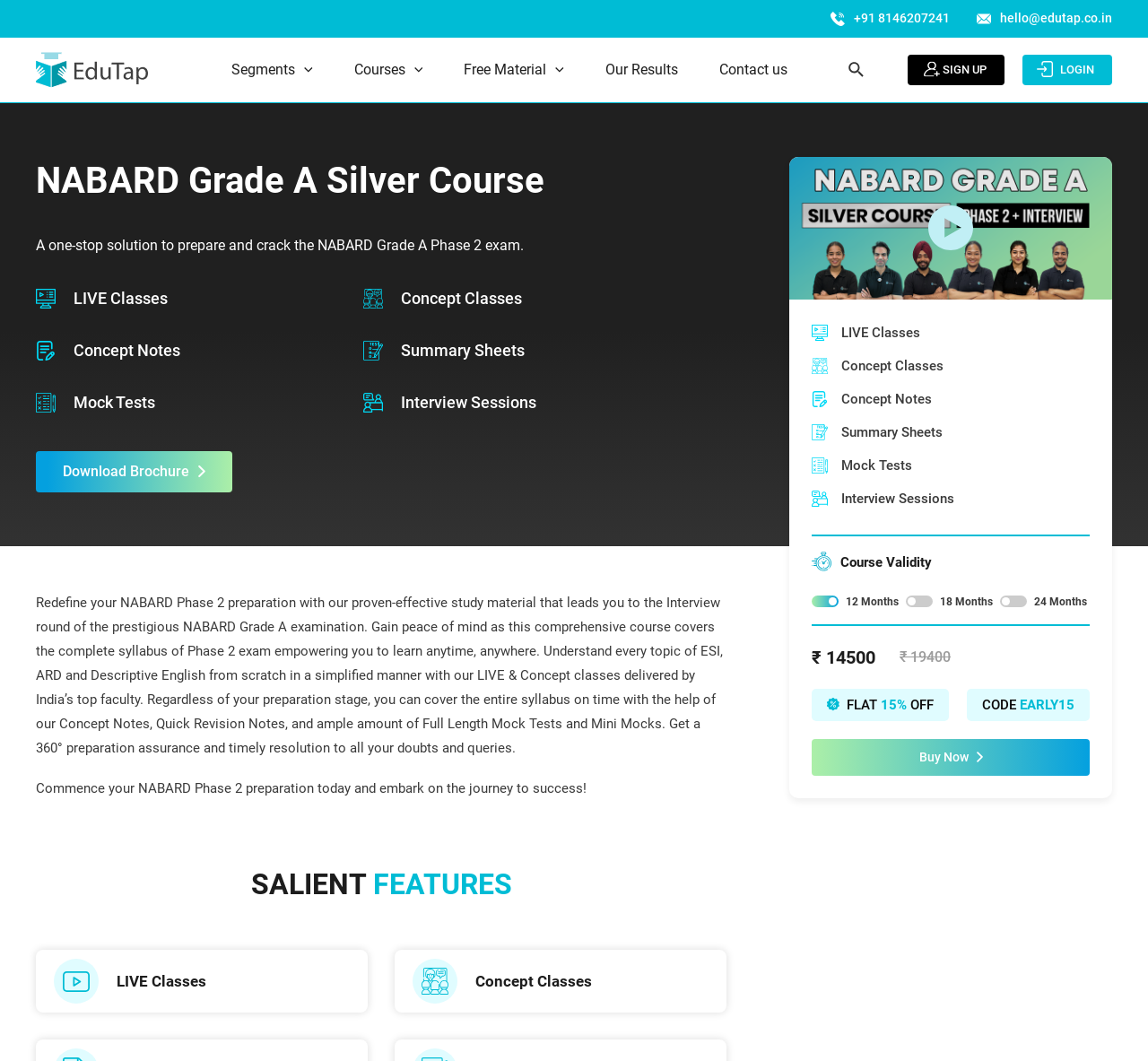Identify the coordinates of the bounding box for the element that must be clicked to accomplish the instruction: "Call the phone number".

[0.723, 0.007, 0.827, 0.028]